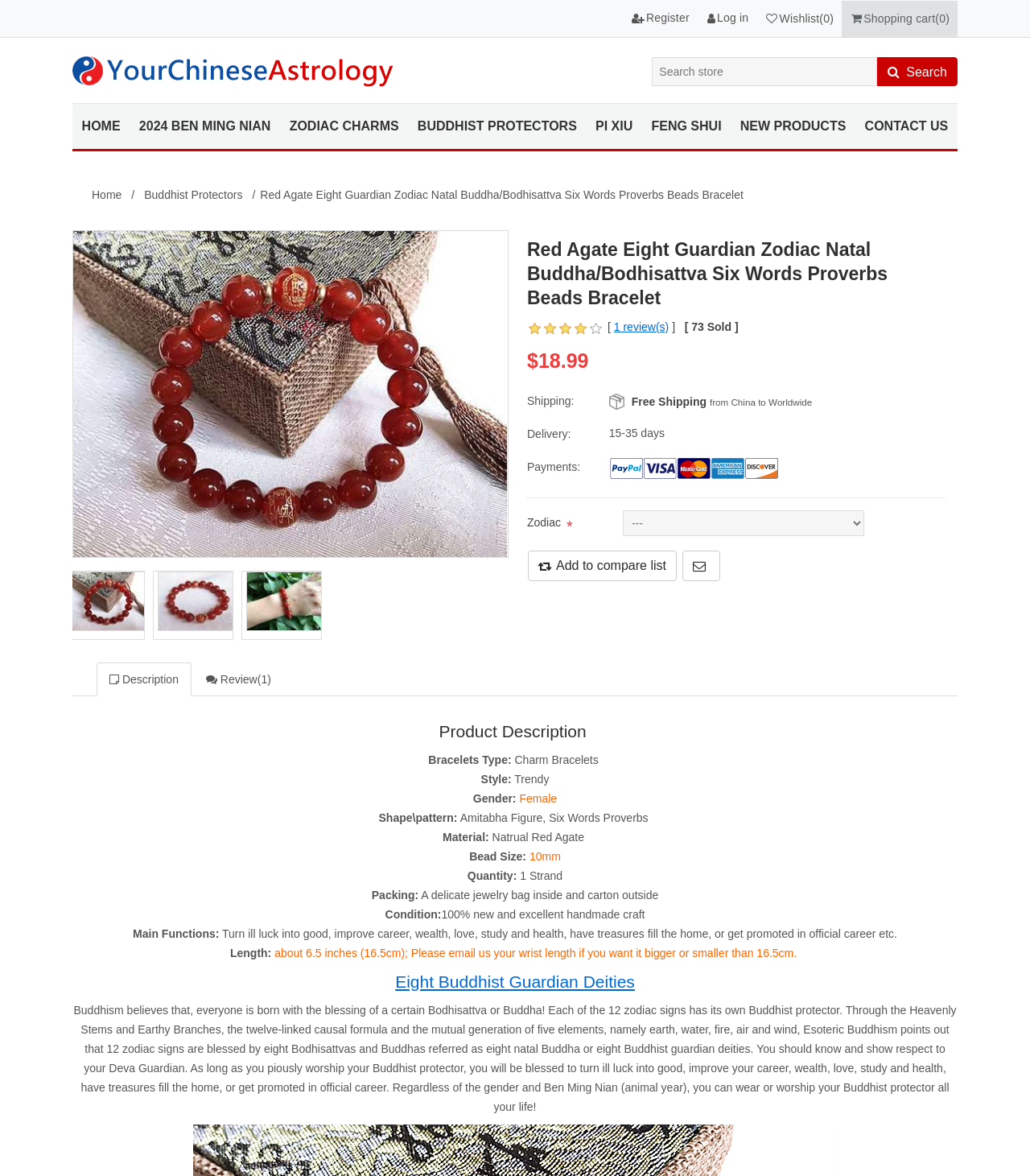Determine the bounding box for the UI element described here: "parent_node: Search for: value="Search"".

None